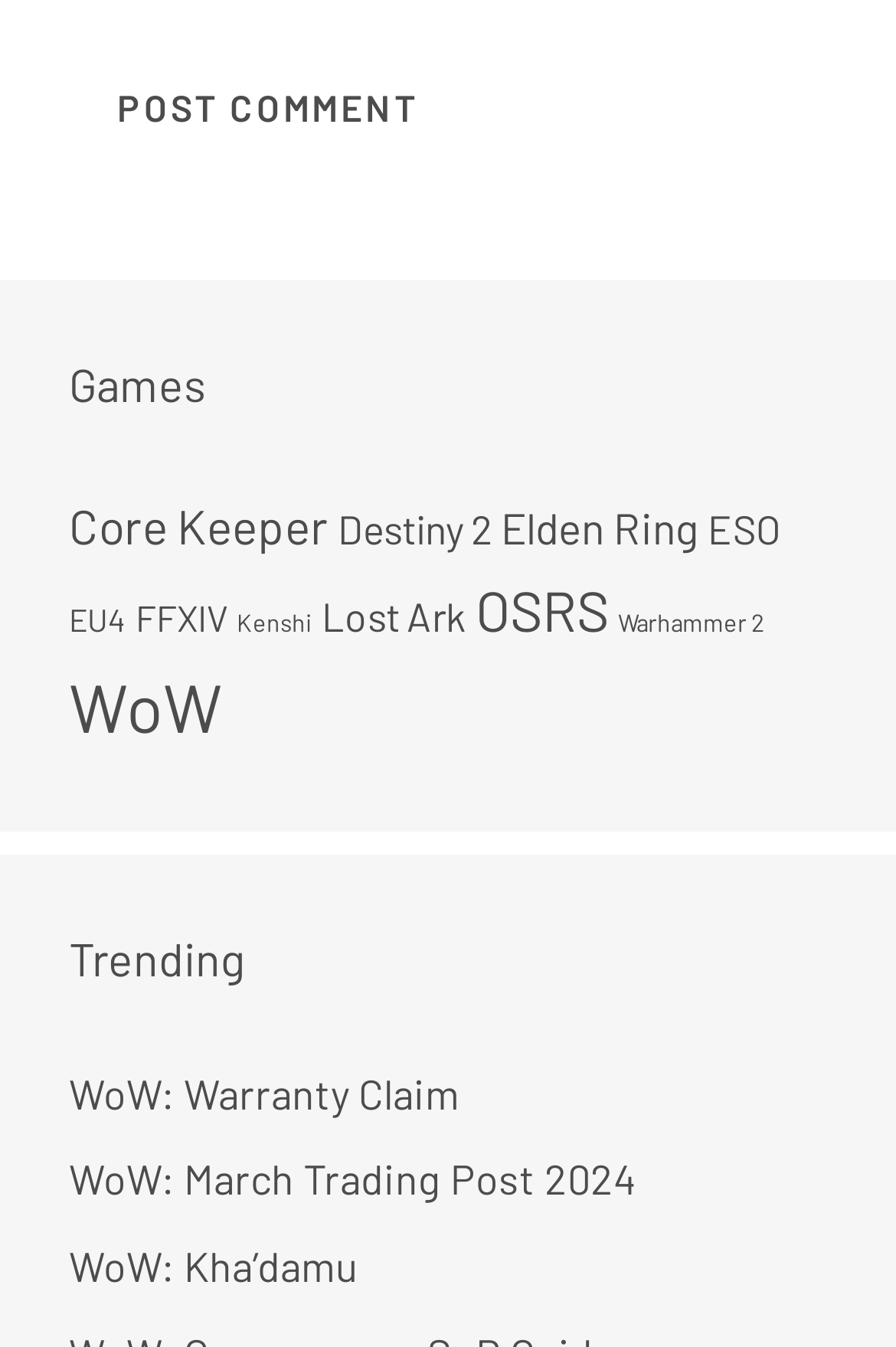Please provide a brief answer to the question using only one word or phrase: 
How many games are listed?

9